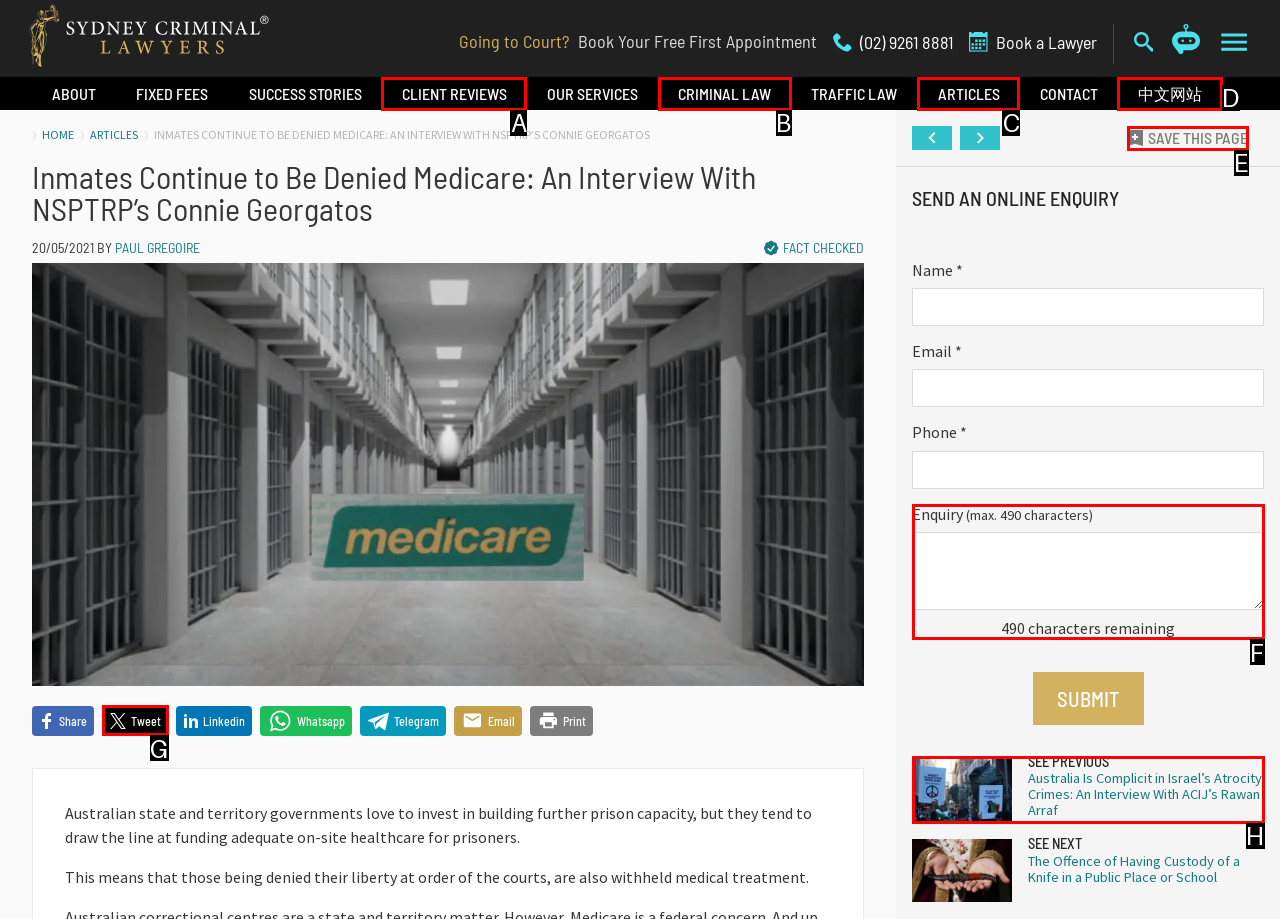Match the HTML element to the description: UNSAVE SAVE THIS PAGE. Answer with the letter of the correct option from the provided choices.

E